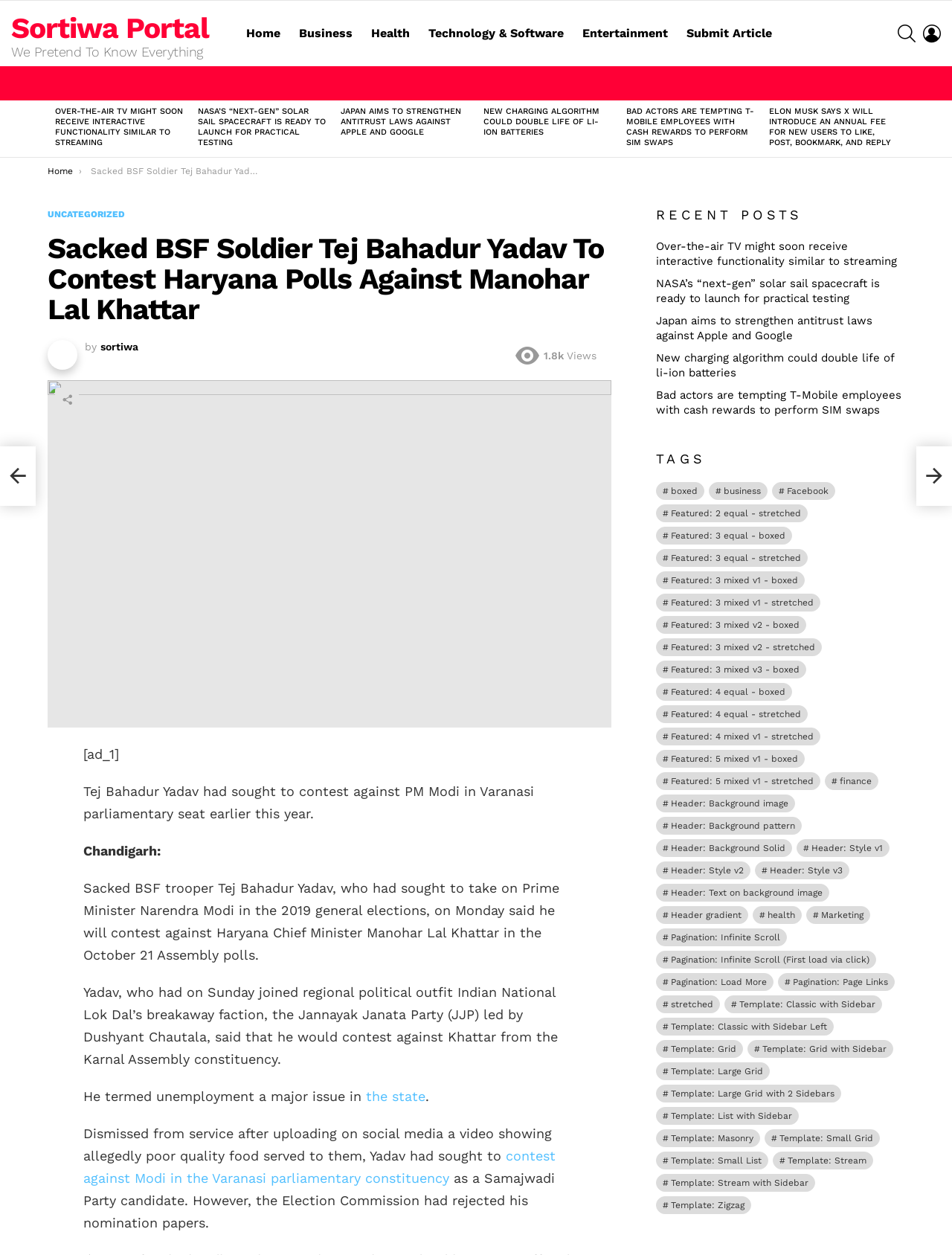Please locate the bounding box coordinates of the region I need to click to follow this instruction: "Click on the 'Home' link".

[0.251, 0.018, 0.303, 0.035]